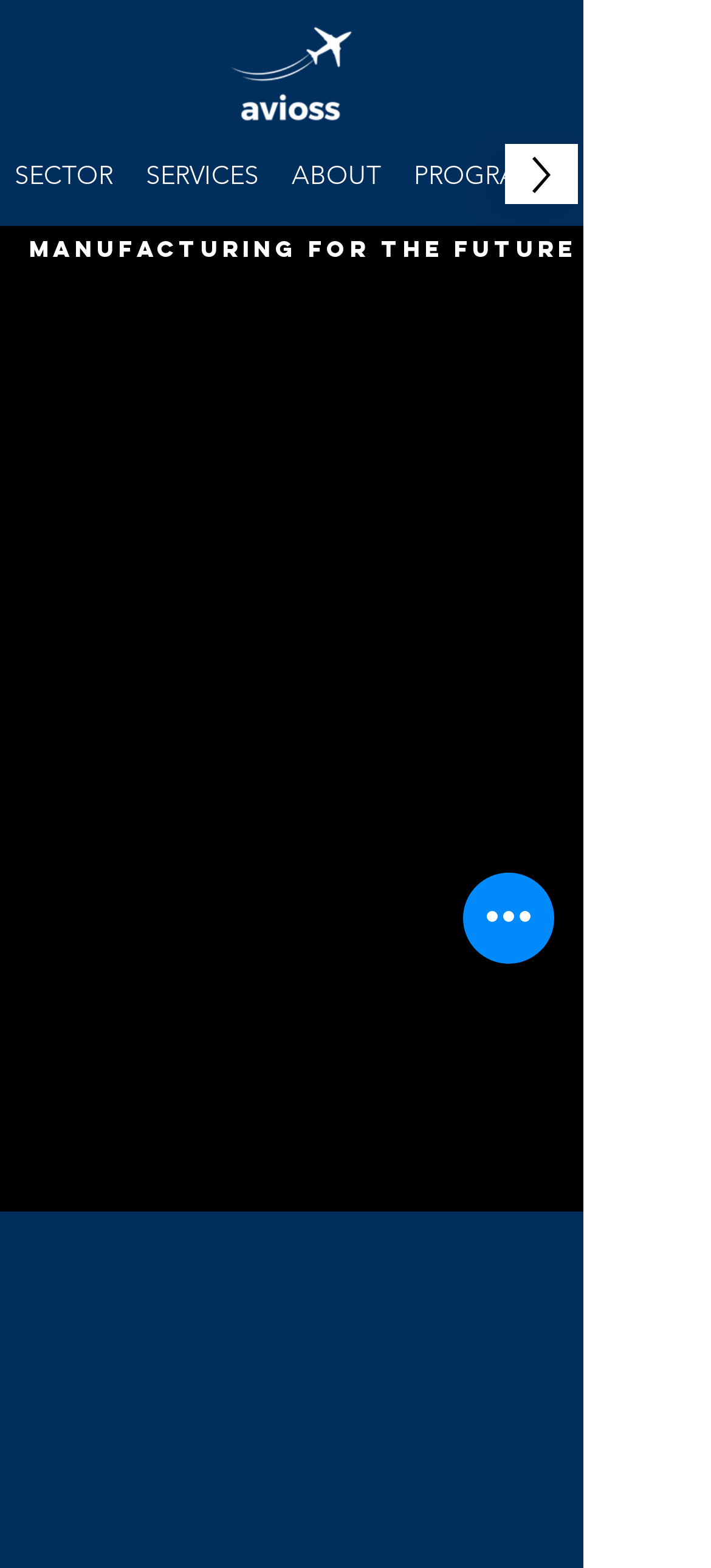By analyzing the image, answer the following question with a detailed response: How many navigation links are there?

By examining the navigation element 'Site' with its child elements 'SECTOR', 'SERVICES', 'ABOUT', and 'PROGRAMS', I can count a total of 4 navigation links.